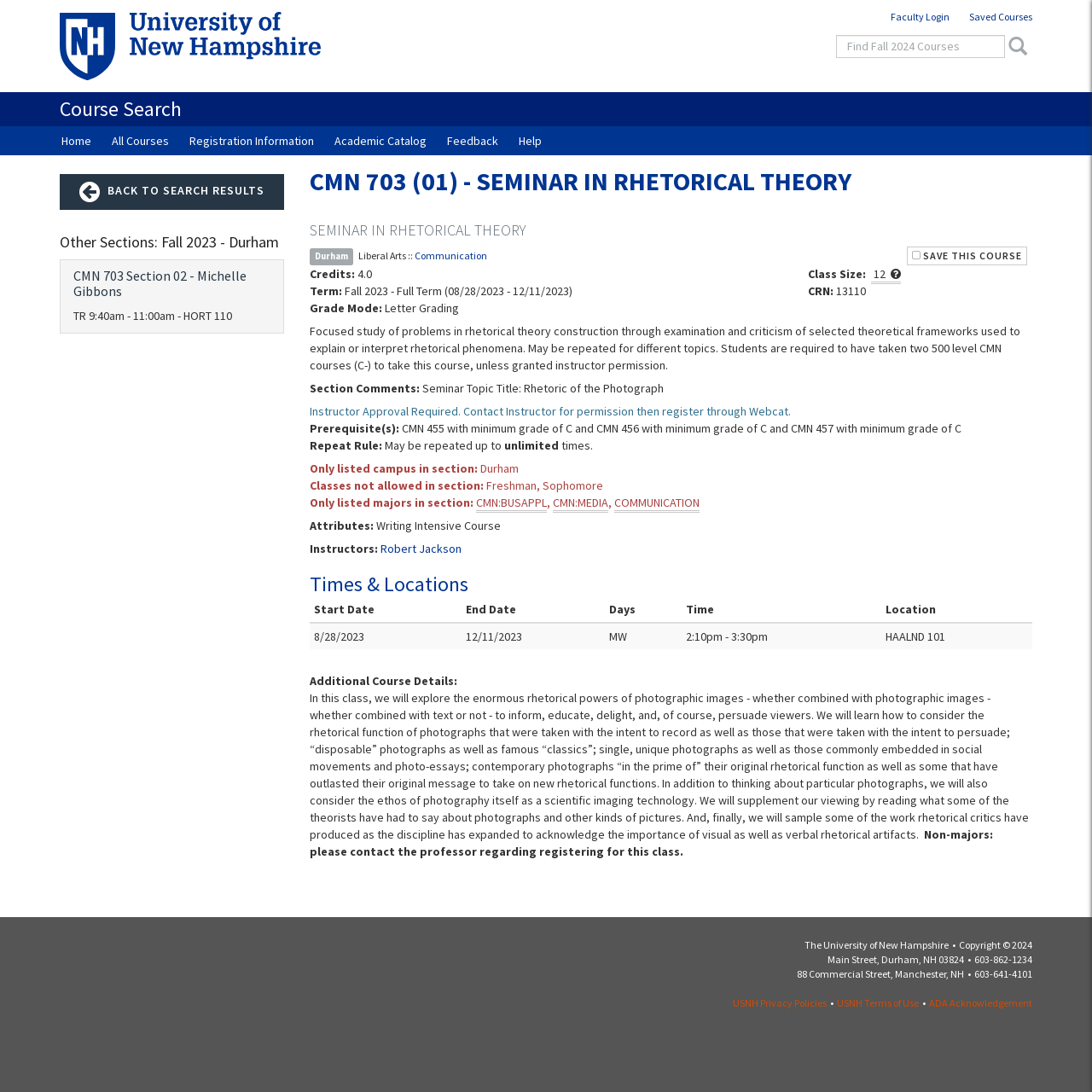Can you find the bounding box coordinates for the element to click on to achieve the instruction: "Go back to search results"?

[0.055, 0.16, 0.26, 0.192]